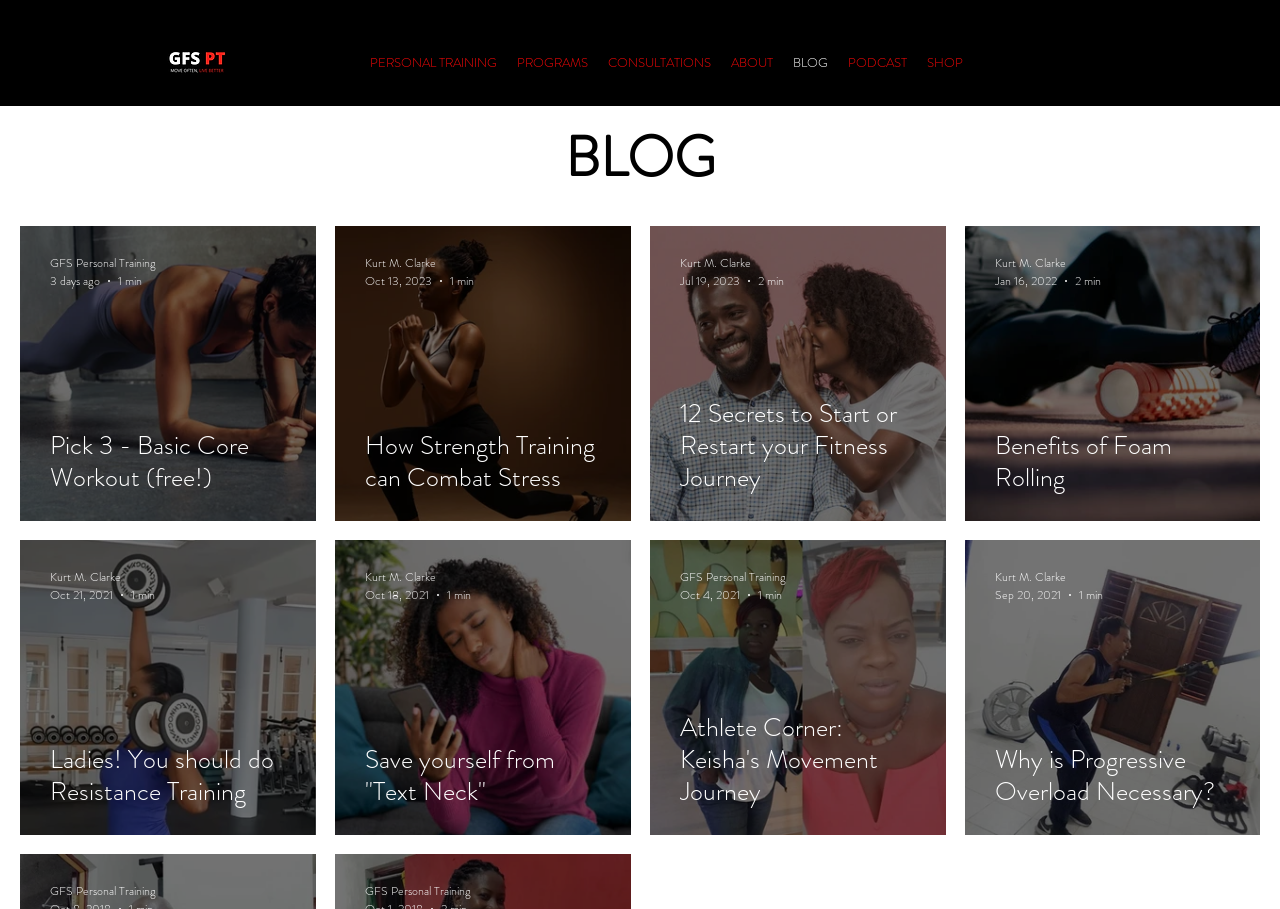Show the bounding box coordinates of the region that should be clicked to follow the instruction: "Click the GFS logo."

[0.117, 0.022, 0.19, 0.117]